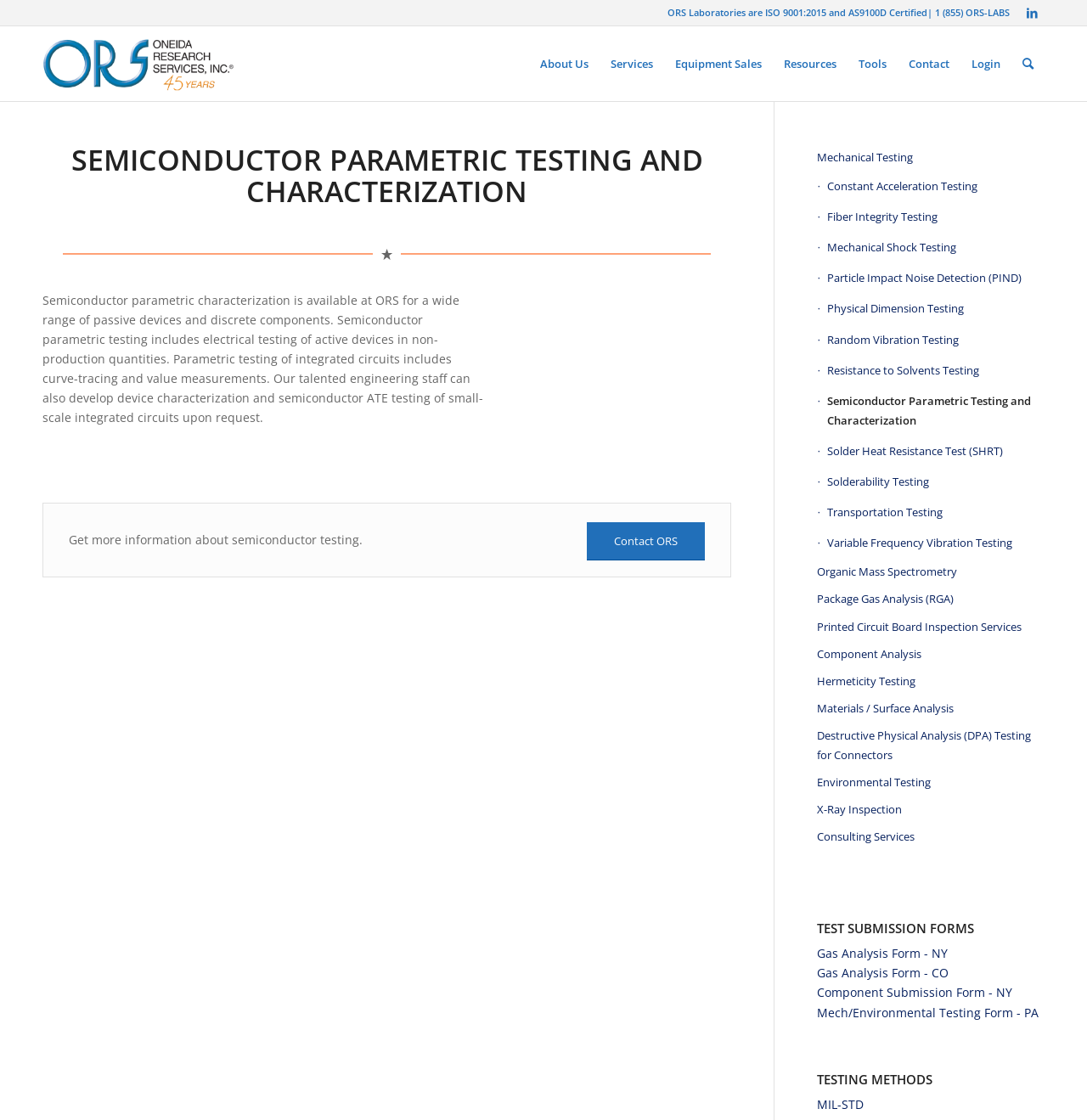Please provide the bounding box coordinates for the element that needs to be clicked to perform the following instruction: "Click on About Us". The coordinates should be given as four float numbers between 0 and 1, i.e., [left, top, right, bottom].

[0.487, 0.024, 0.552, 0.09]